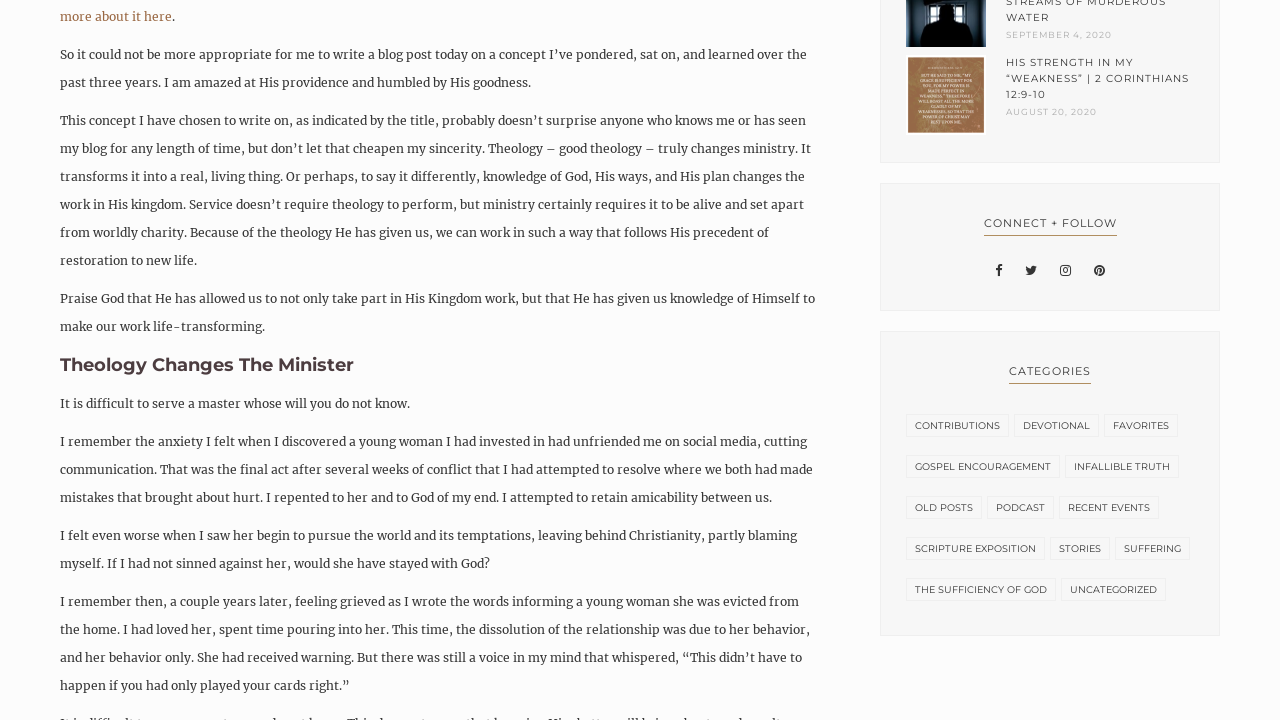Please find the bounding box coordinates of the element that must be clicked to perform the given instruction: "View posts in the 'Contributions' category". The coordinates should be four float numbers from 0 to 1, i.e., [left, top, right, bottom].

[0.708, 0.576, 0.788, 0.608]